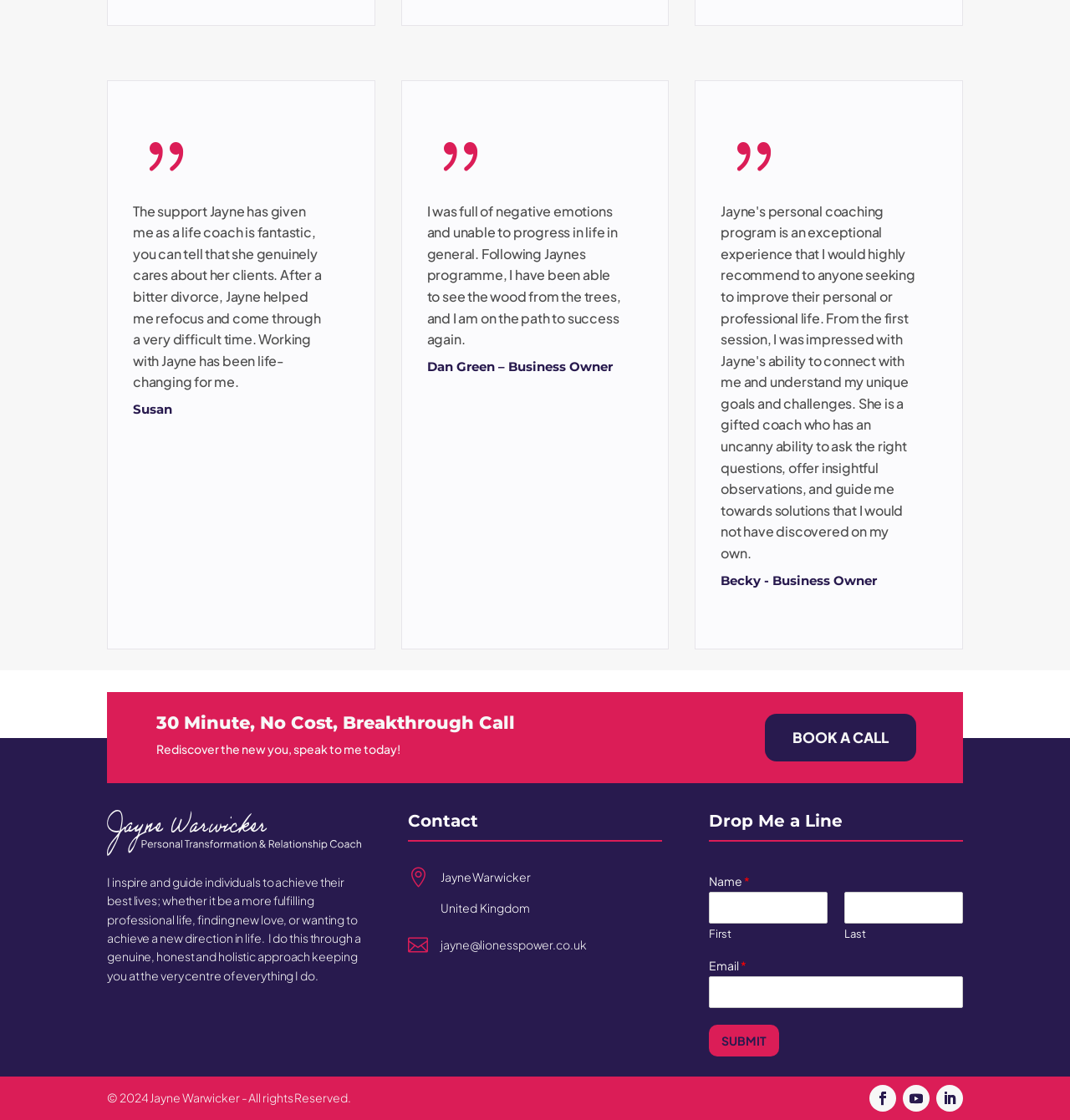Can you give a comprehensive explanation to the question given the content of the image?
What is the theme of the testimonials on the webpage?

The testimonials from Susan, Dan Green, and Becky all mention how Jayne Warwicker's coaching has helped them achieve personal growth and success in their lives, whether it's overcoming difficult times or finding new direction.